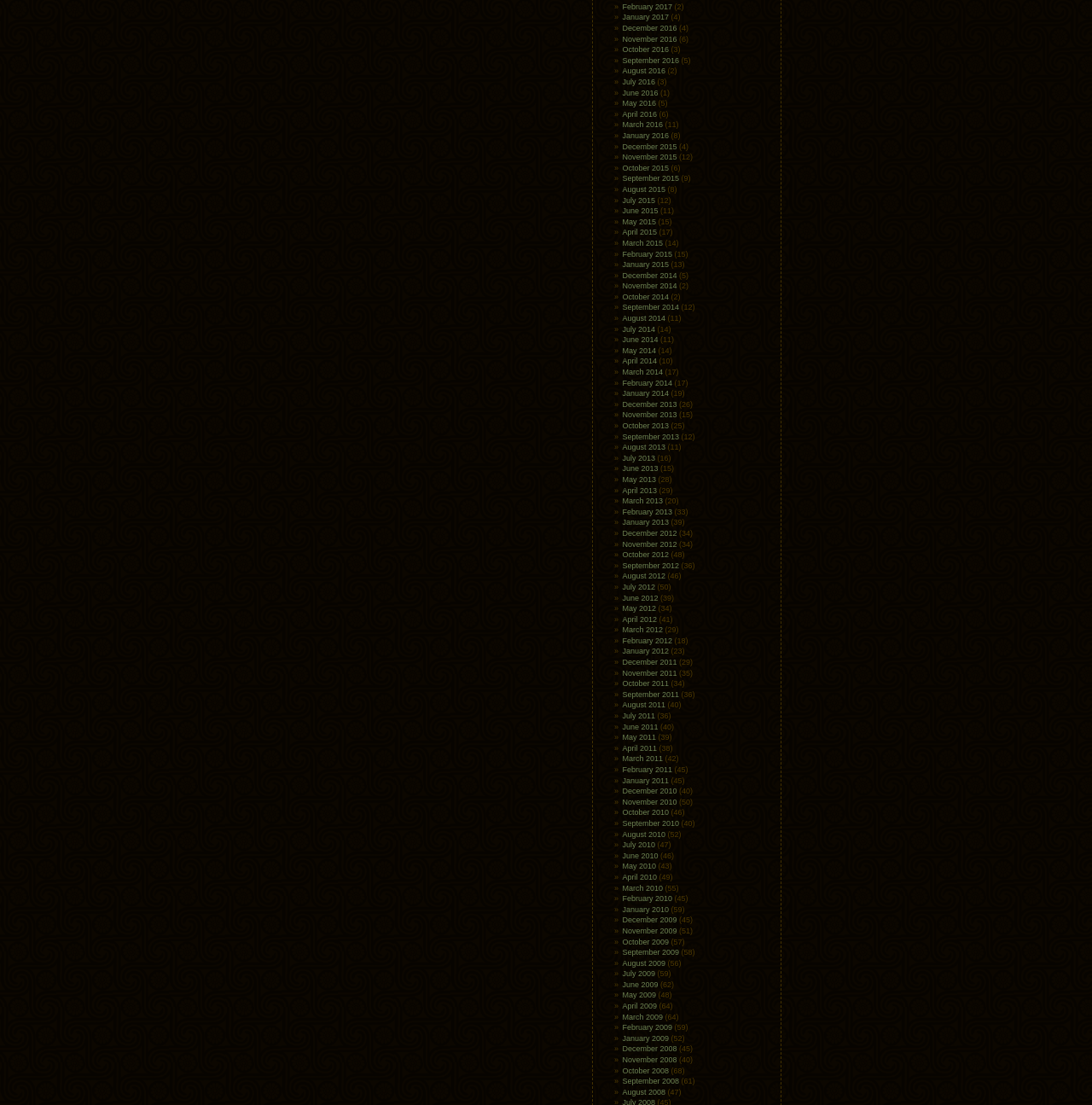Locate the bounding box coordinates of the element's region that should be clicked to carry out the following instruction: "View November 2016". The coordinates need to be four float numbers between 0 and 1, i.e., [left, top, right, bottom].

[0.57, 0.031, 0.62, 0.039]